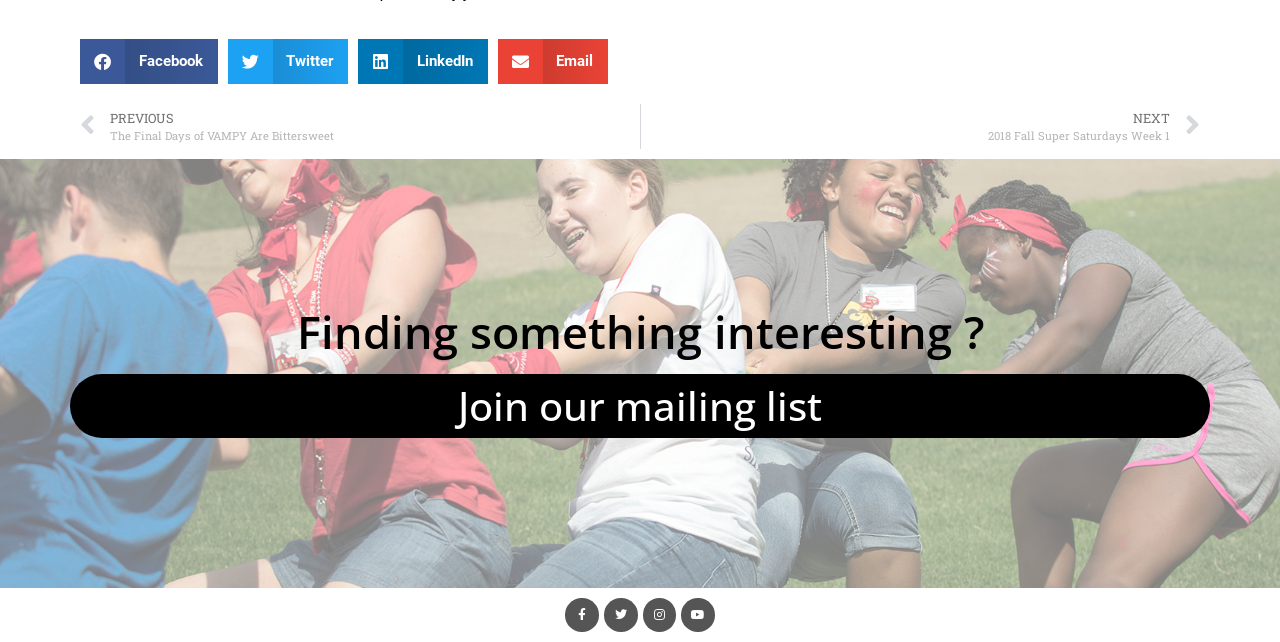How many social media platforms are available to share?
Refer to the image and provide a detailed answer to the question.

I counted the number of social media buttons available on the webpage, which are 'Share on facebook', 'Share on twitter', 'Share on linkedin', and 'Share on email'. Although 'Email' is not a traditional social media platform, it is still a way to share content, so I included it in the count.